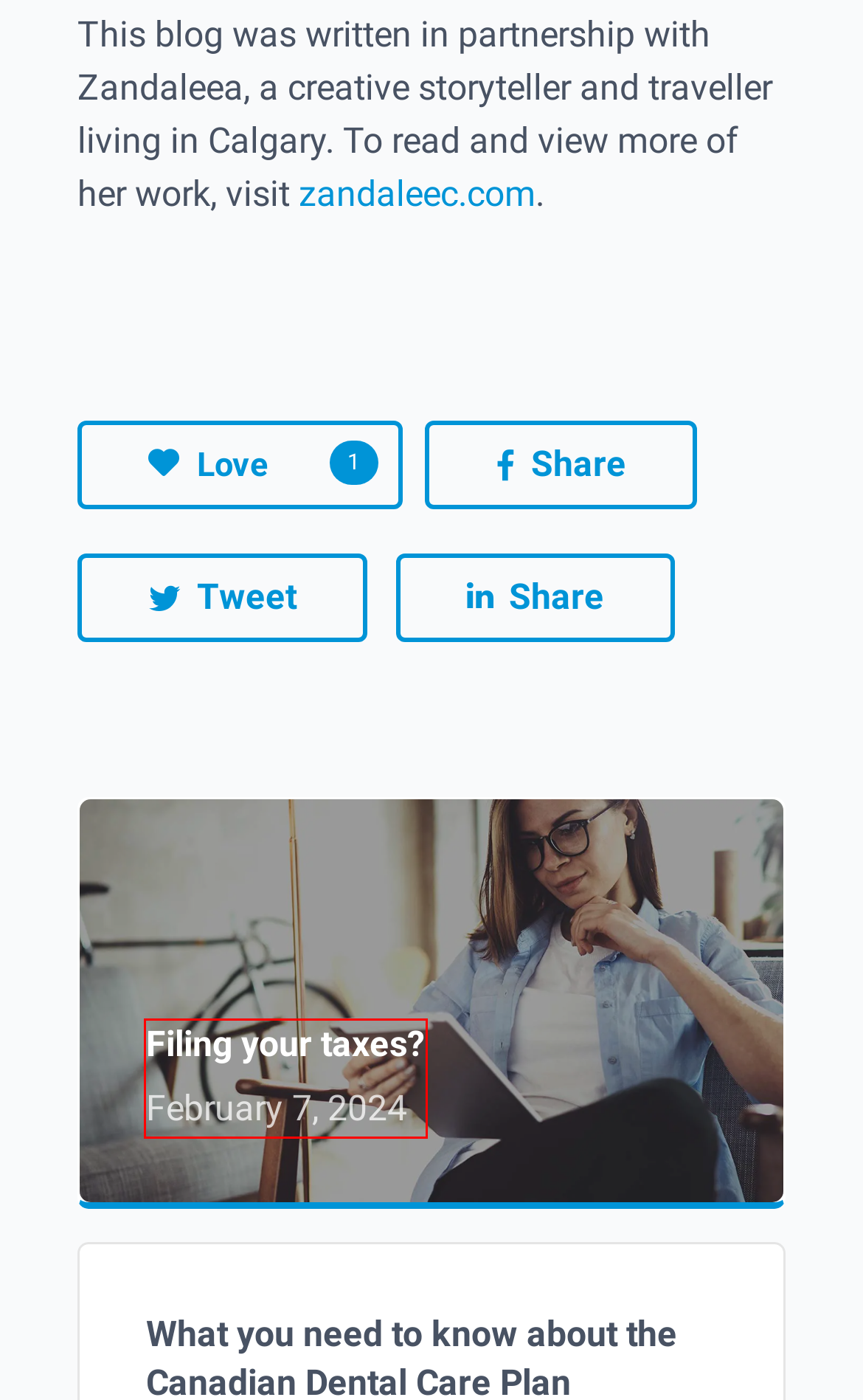You are given a screenshot of a webpage with a red bounding box around an element. Choose the most fitting webpage description for the page that appears after clicking the element within the red bounding box. Here are the candidates:
A. Contact Us | Alberta Blue Cross®
B. Connection happened there | Alberta Blue Cross®
C. Filing your taxes? | Alberta Blue Cross®
D. Alberta Blue Cross®, Author at Alberta Blue Cross®
E. Site map | Alberta Blue Cross®
F. ZANDALEE
G. What you need to know about the Canadian Dental Care Plan | Alberta Blue Cross®
H. Website Policy | Alberta Blue Cross®

C